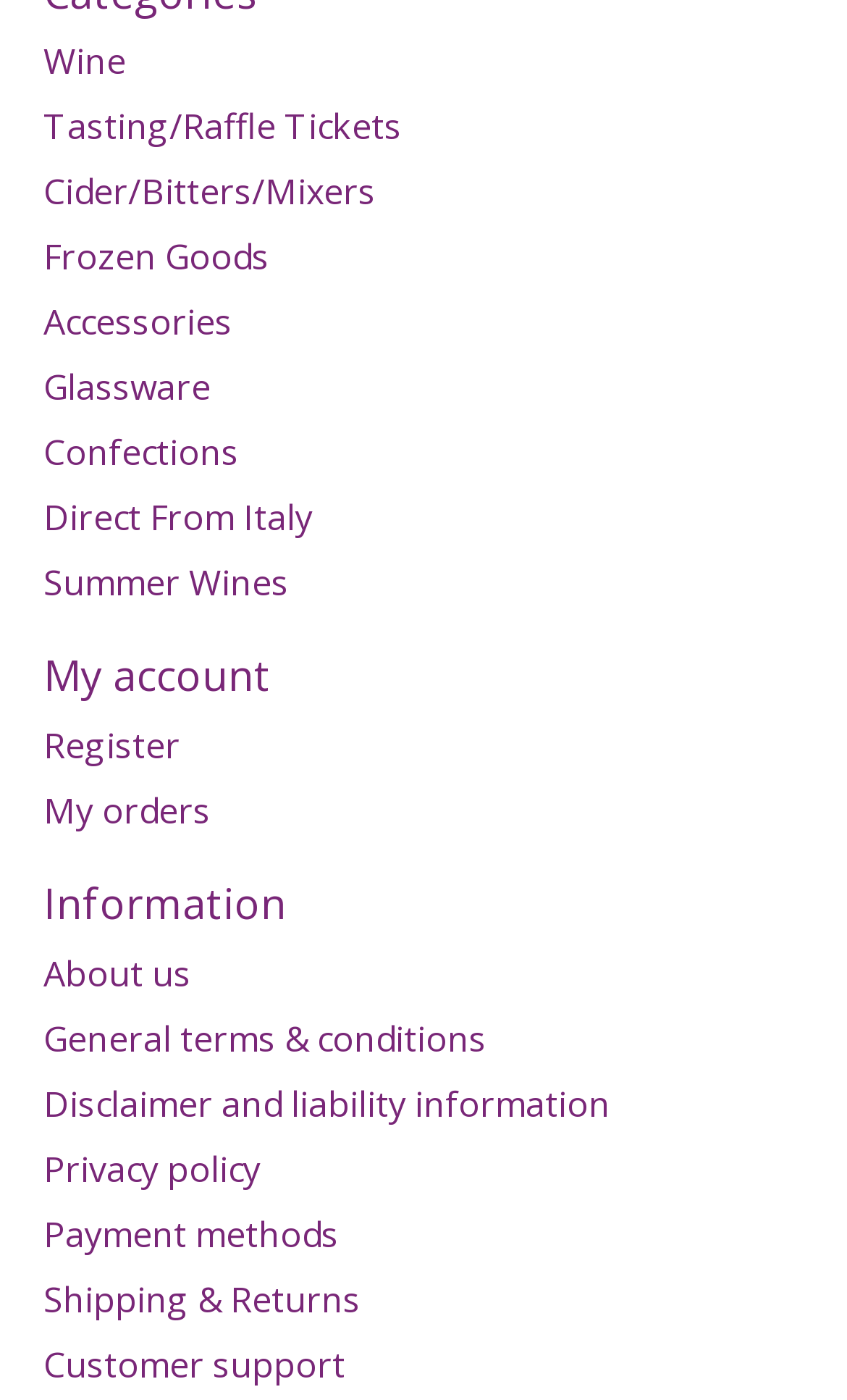Predict the bounding box coordinates of the area that should be clicked to accomplish the following instruction: "Explore summer wines". The bounding box coordinates should consist of four float numbers between 0 and 1, i.e., [left, top, right, bottom].

[0.051, 0.399, 0.341, 0.434]